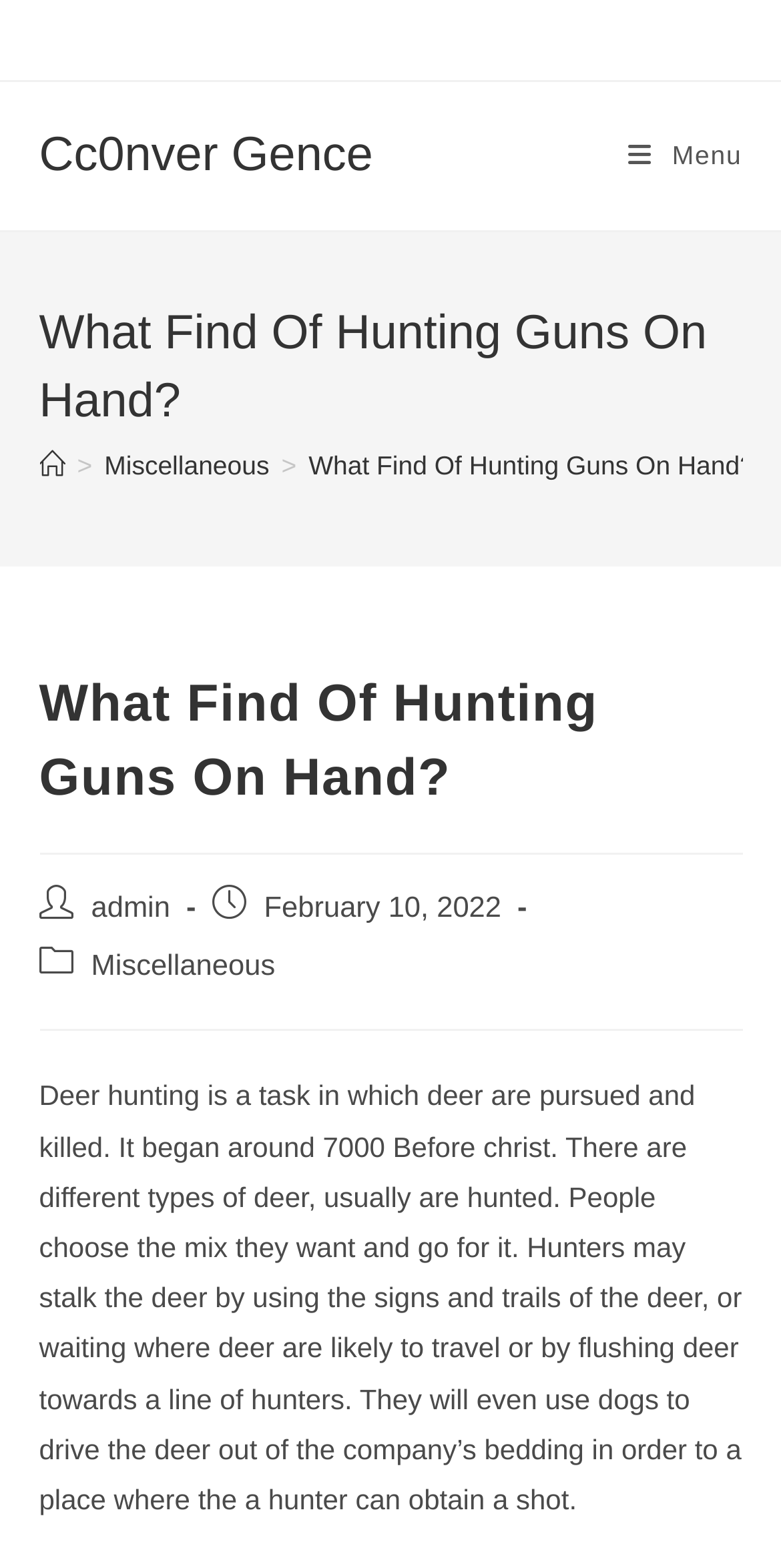Using the elements shown in the image, answer the question comprehensively: What is the purpose of using dogs in deer hunting?

I found the answer by reading the main content of the post, which explains that dogs are used to drive deer out of their bedding in order to get a shot.